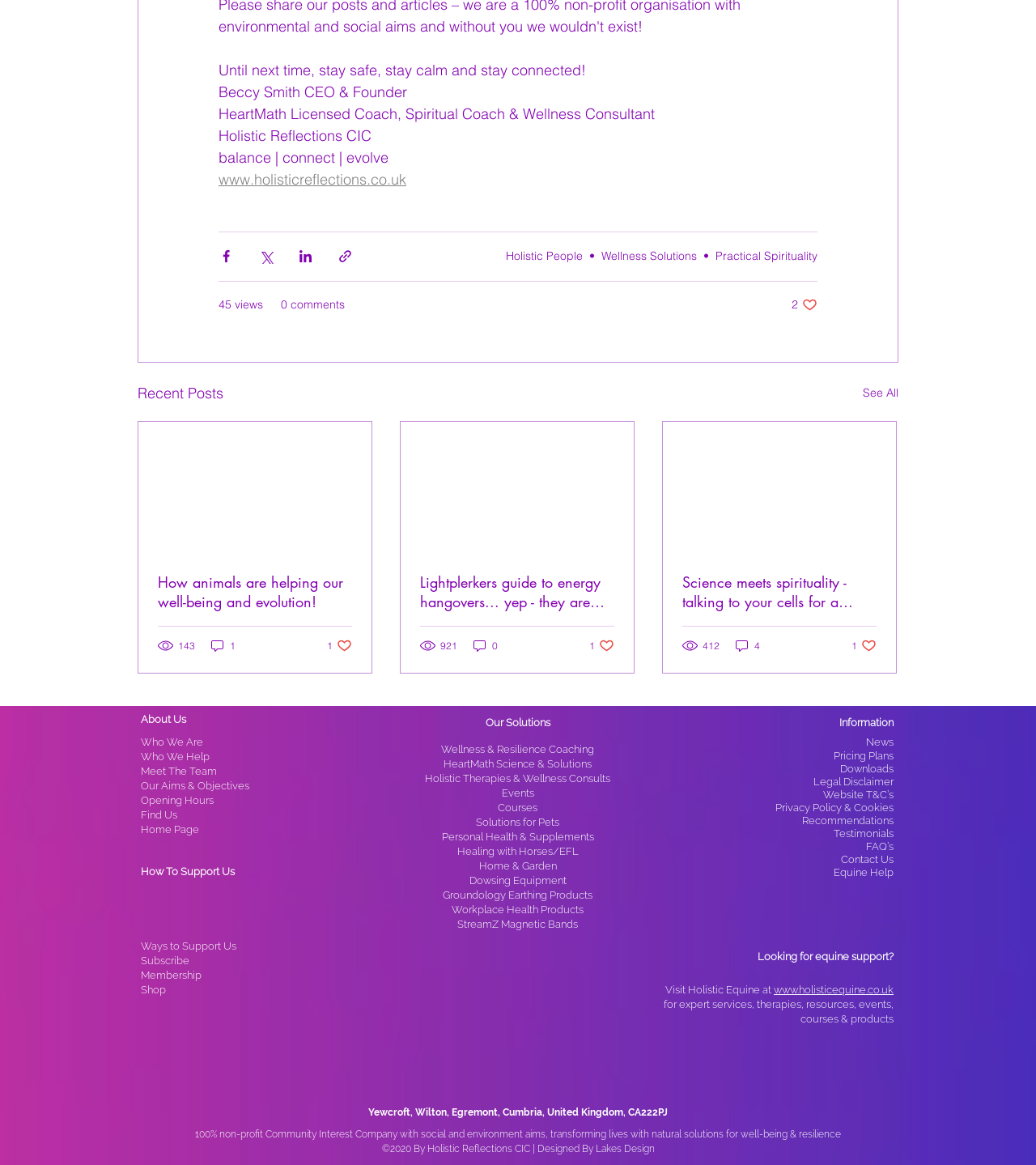Given the description "Our Aims & Objectives", determine the bounding box of the corresponding UI element.

[0.136, 0.668, 0.241, 0.68]